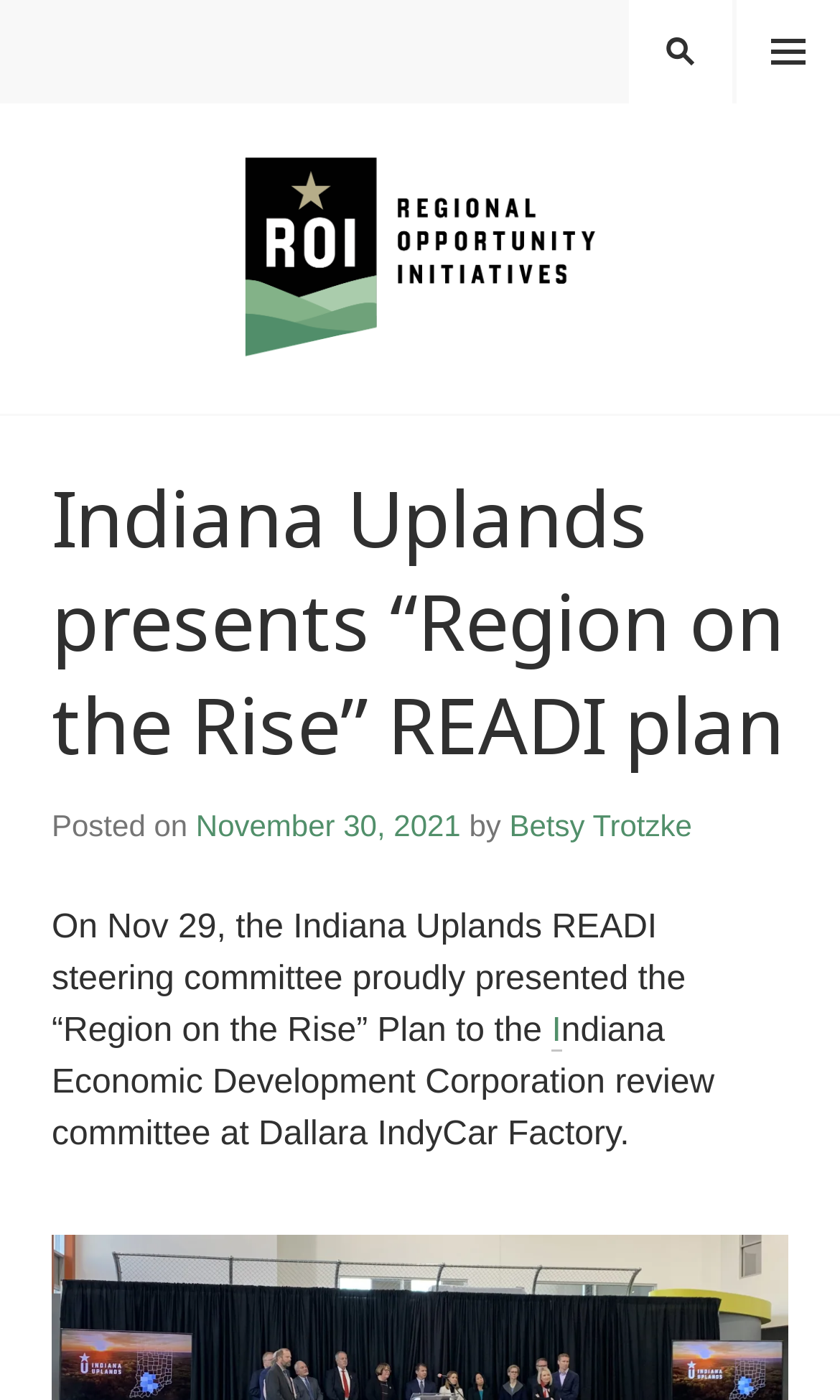Identify the bounding box coordinates for the UI element described as: "Betsy Trotzke".

[0.606, 0.577, 0.824, 0.602]